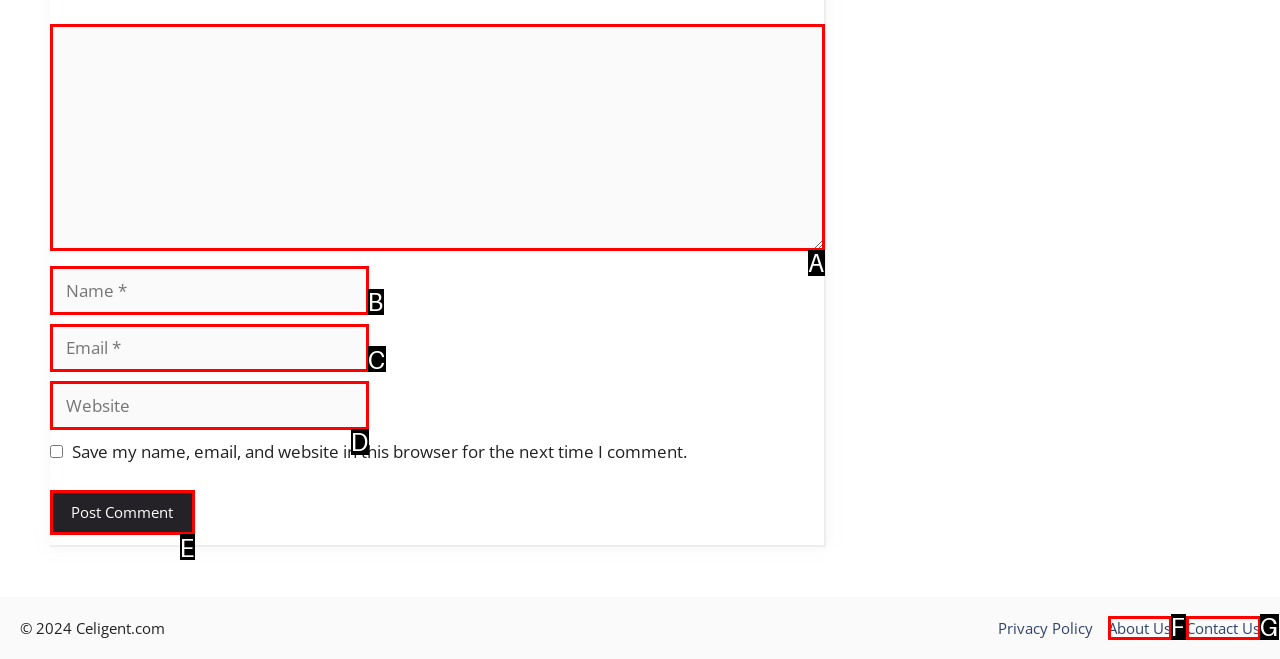Examine the description: parent_node: Comment name="url" placeholder="Website" and indicate the best matching option by providing its letter directly from the choices.

D